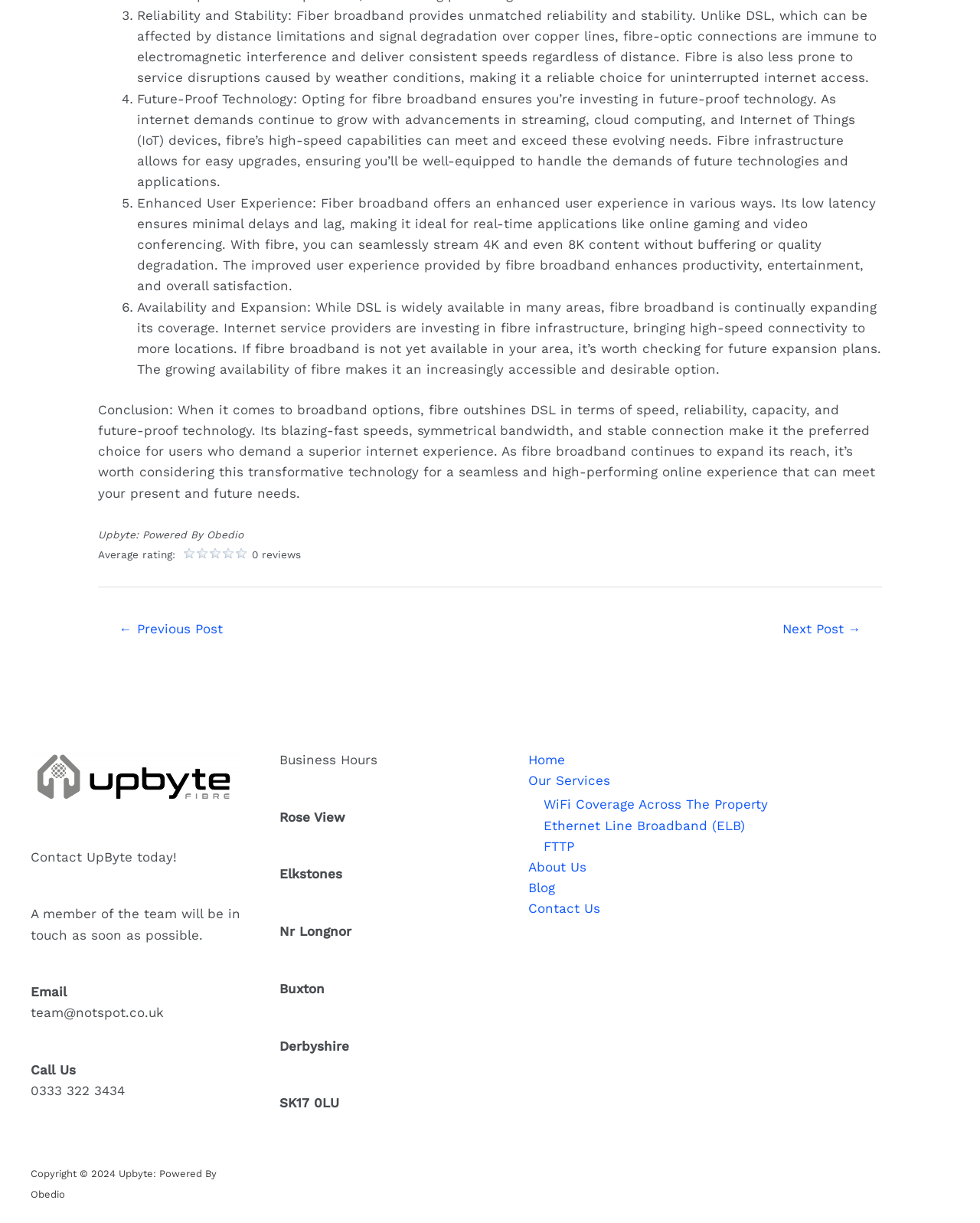Please determine the bounding box coordinates for the element that should be clicked to follow these instructions: "Click on the '← Previous Post' link".

[0.102, 0.503, 0.247, 0.528]